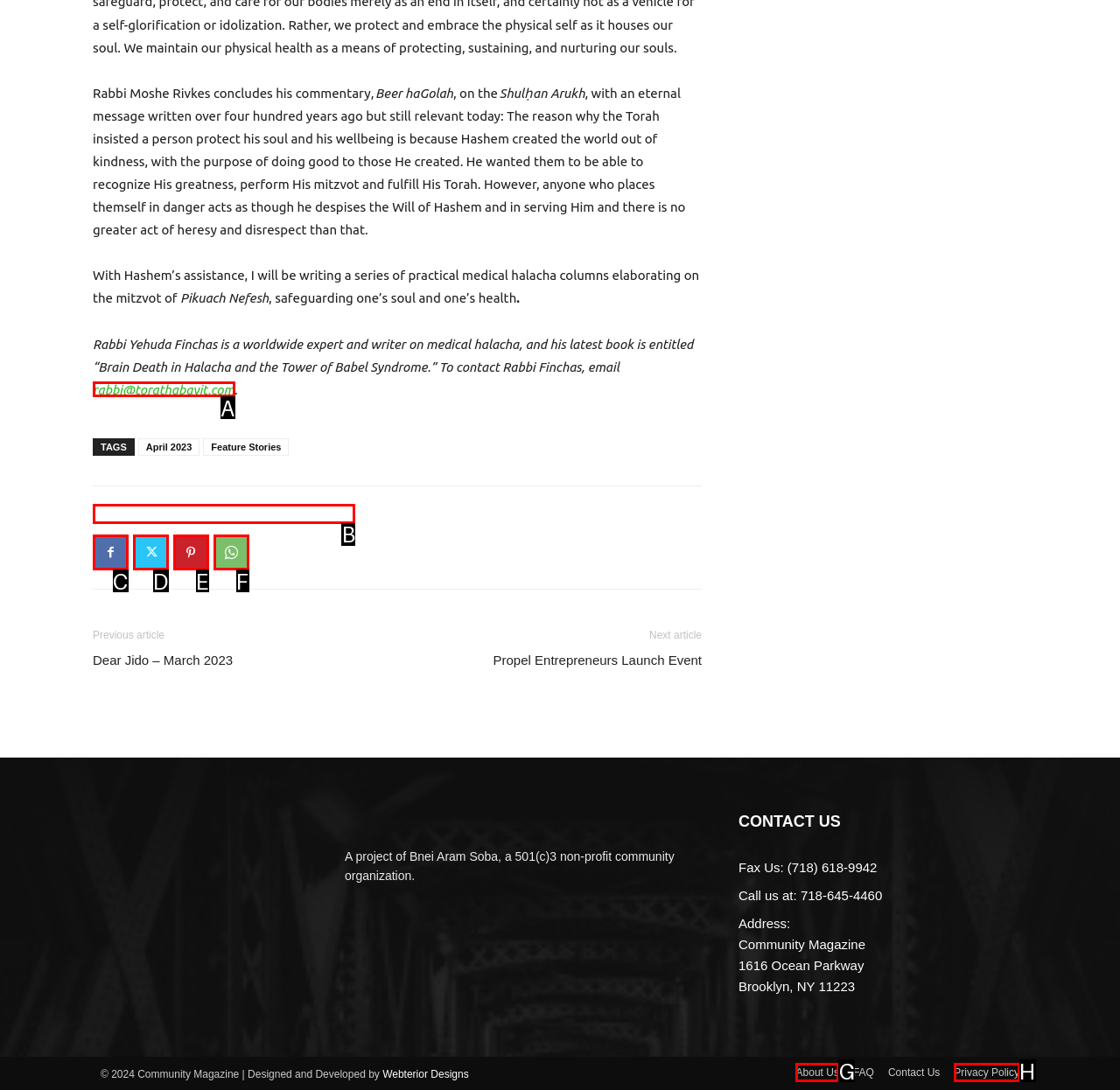Select the letter of the UI element you need to click to complete this task: Click the Facebook like button.

B